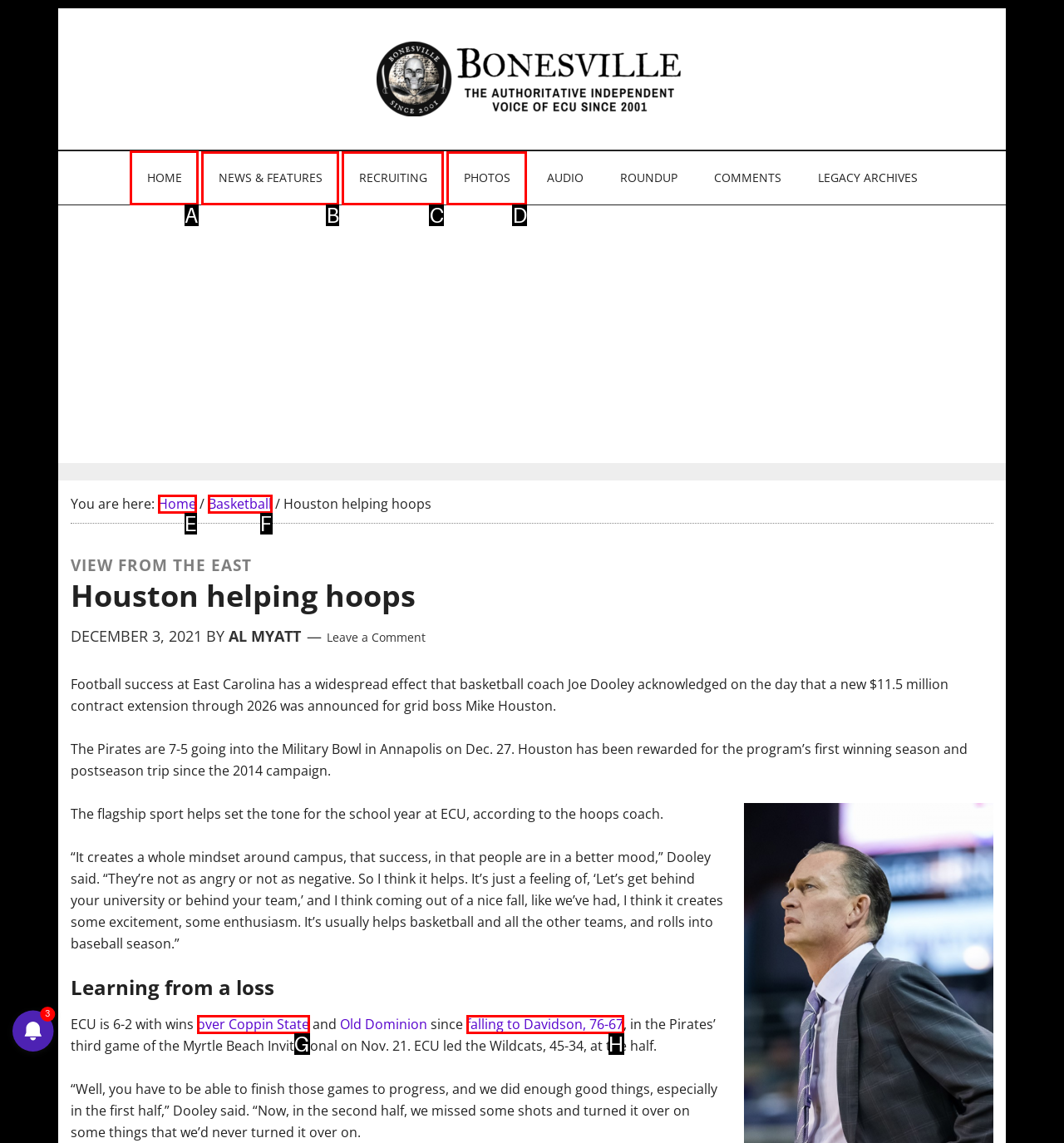Tell me the correct option to click for this task: Click the 'HOME' link
Write down the option's letter from the given choices.

A